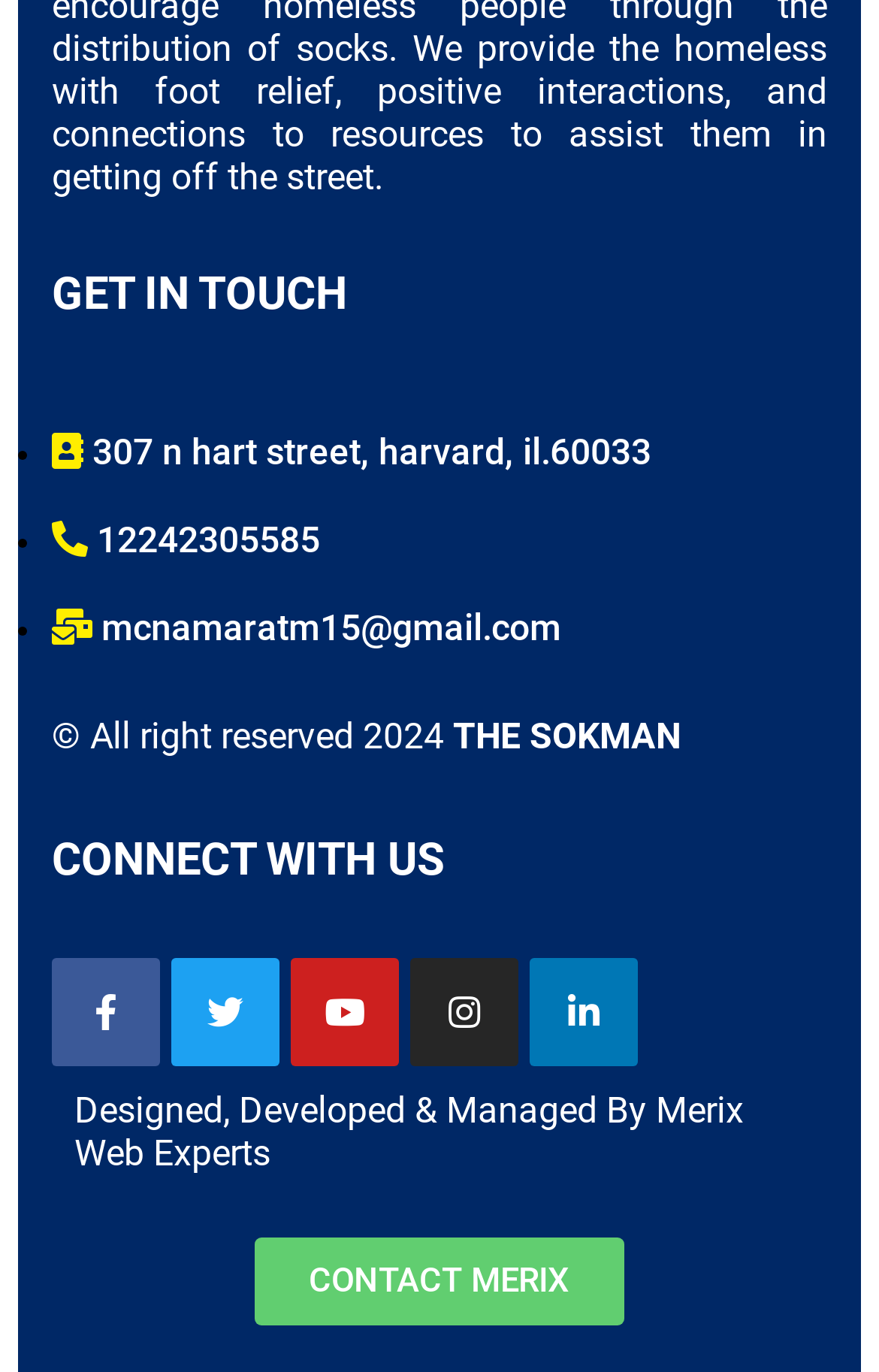Using the details from the image, please elaborate on the following question: Who designed and developed the webpage?

The information about the designer and developer of the webpage can be found at the bottom of the webpage, where it says 'Designed, Developed & Managed By Merix Web Experts'.